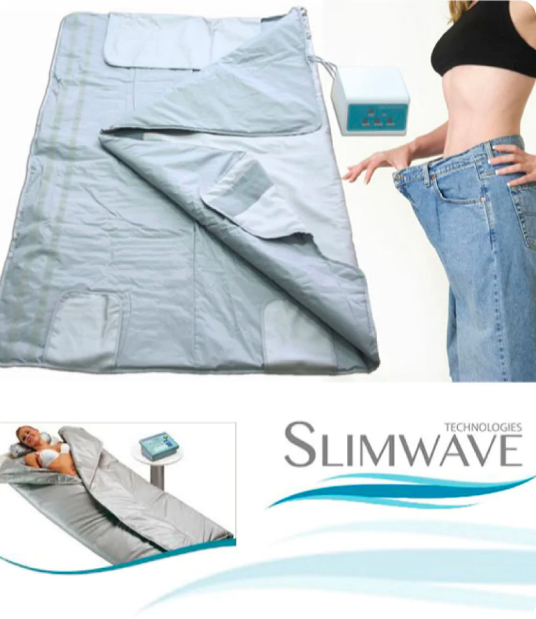Please answer the following question using a single word or phrase: 
What is the brand name of the product?

SLIMWAVE TECHNOLOGIES